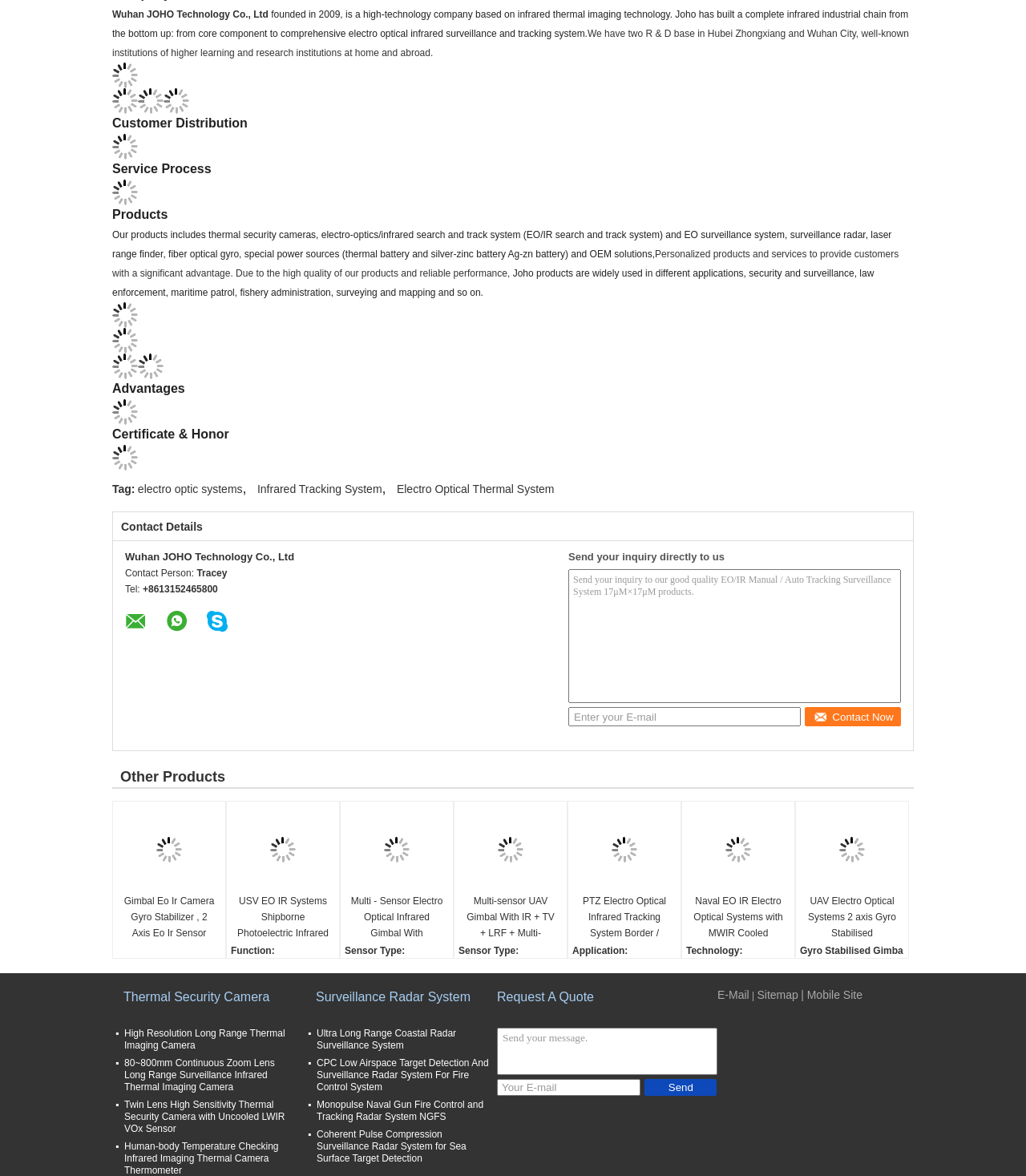What is the contact person's name?
Using the information from the image, provide a comprehensive answer to the question.

The contact person's name is mentioned in the StaticText element, which reads 'Contact Person: Tracey'.